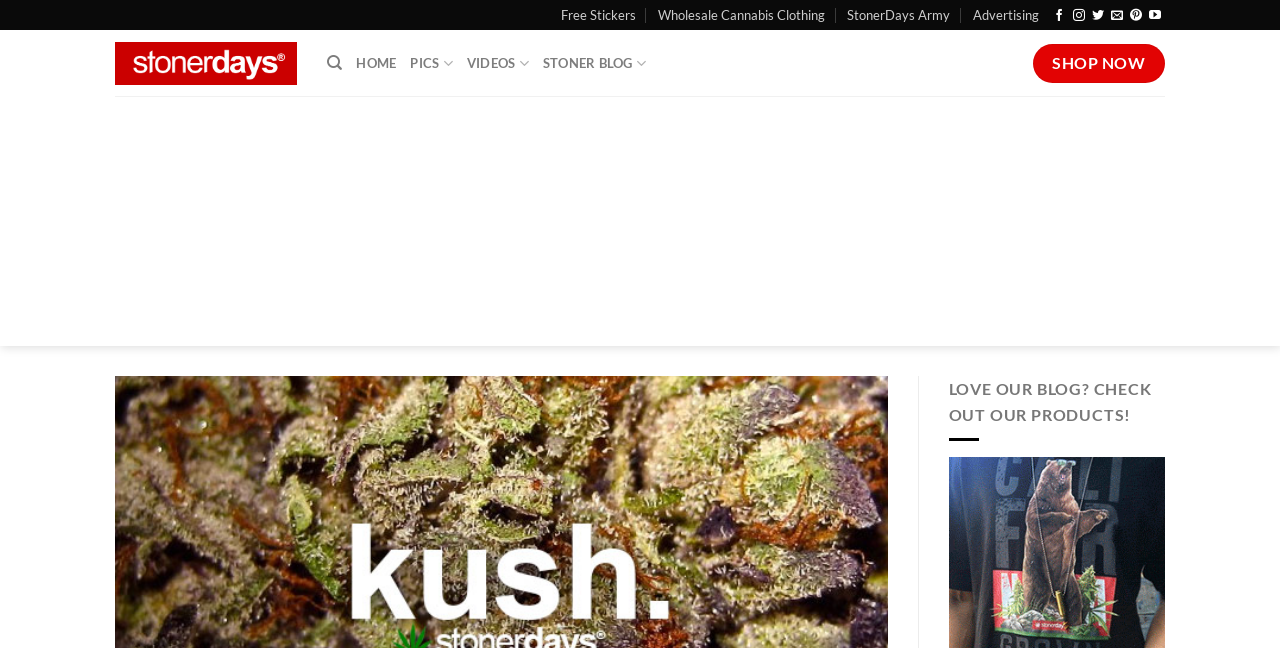Give a concise answer of one word or phrase to the question: 
What is the purpose of the 'SEARCH' button?

To search the website